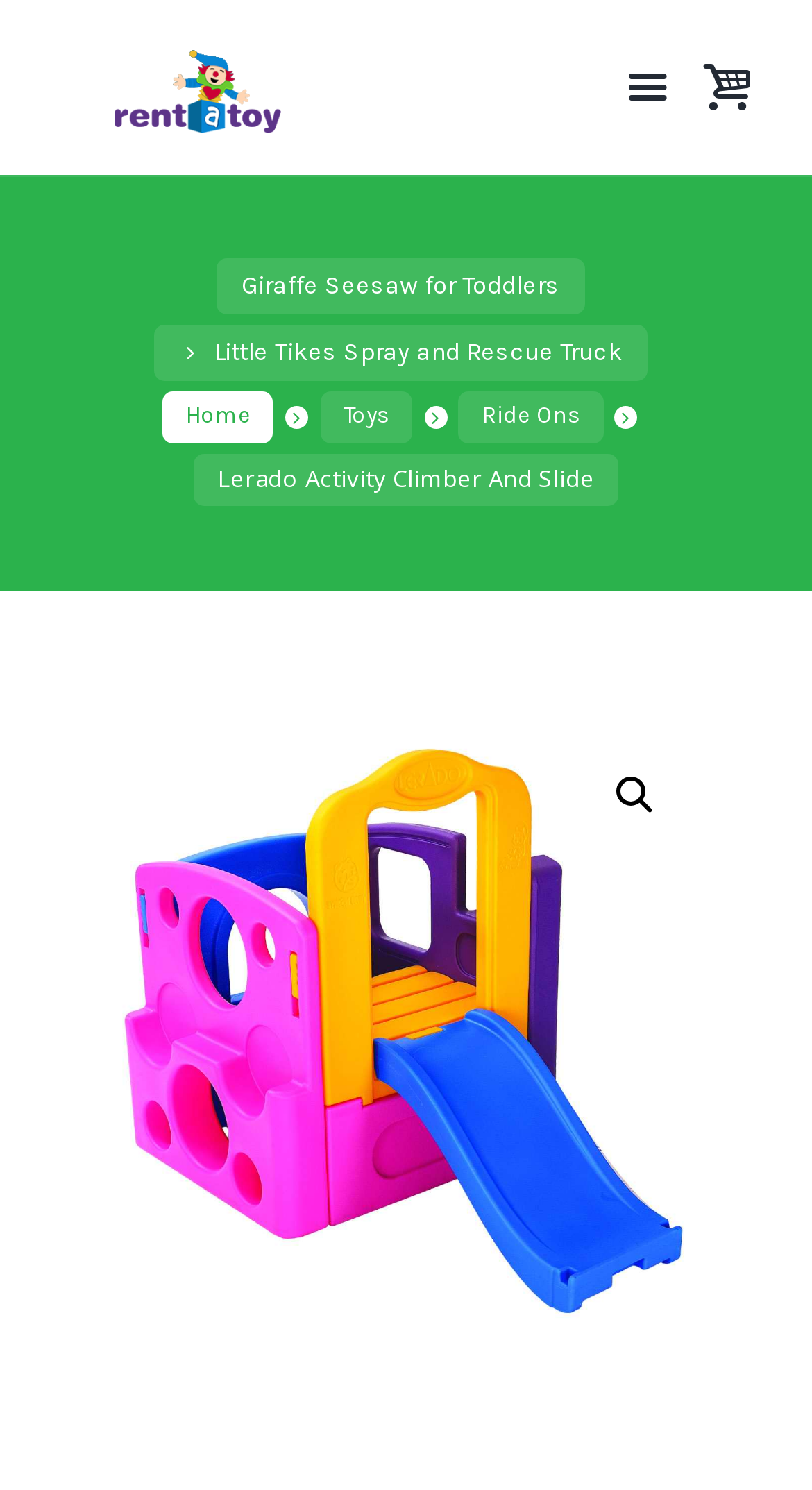Provide the bounding box coordinates for the UI element described in this sentence: "Ride Ons". The coordinates should be four float values between 0 and 1, i.e., [left, top, right, bottom].

[0.565, 0.263, 0.743, 0.298]